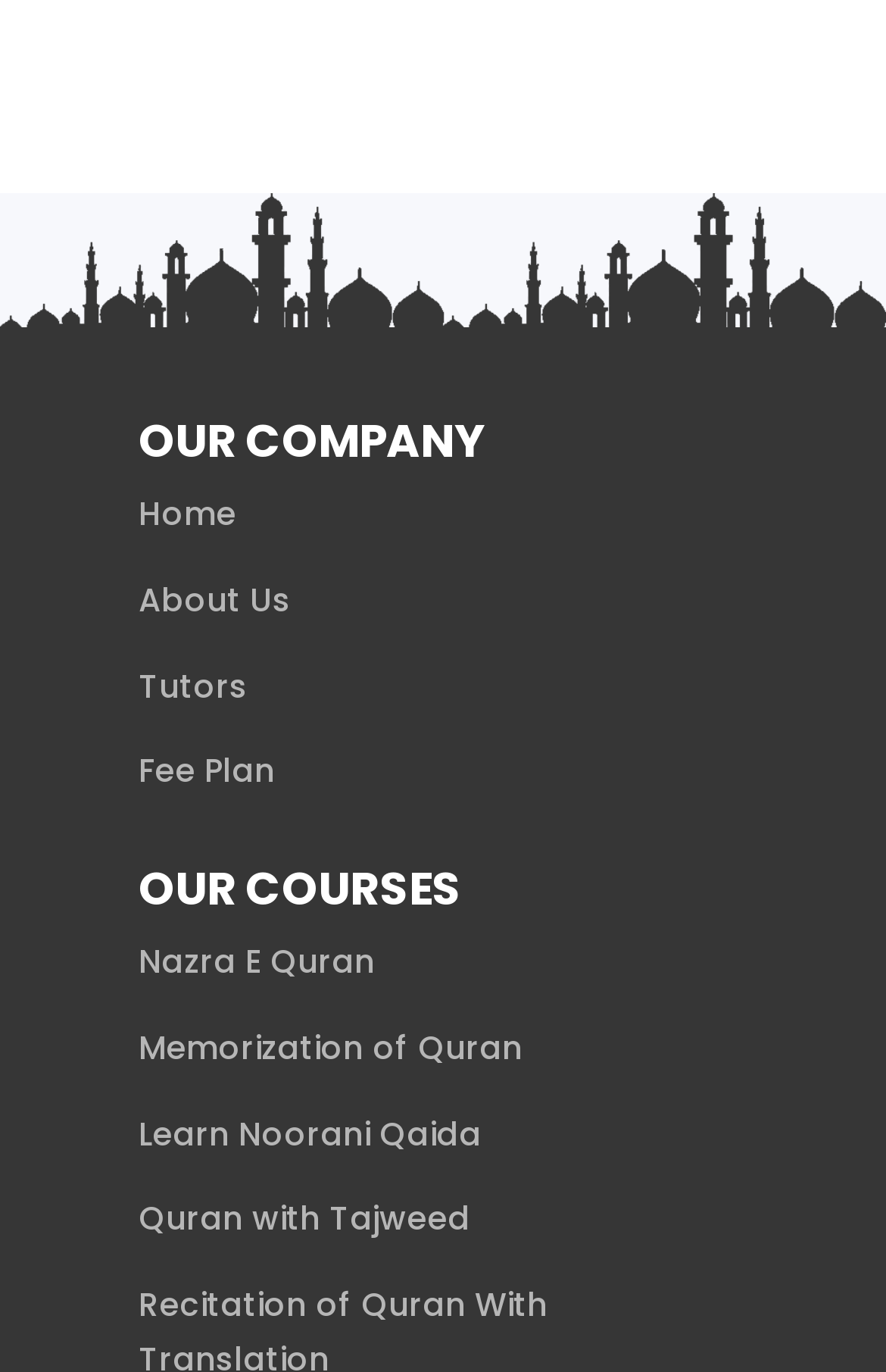Find the bounding box coordinates of the UI element according to this description: "Tutors".

[0.156, 0.483, 0.279, 0.516]